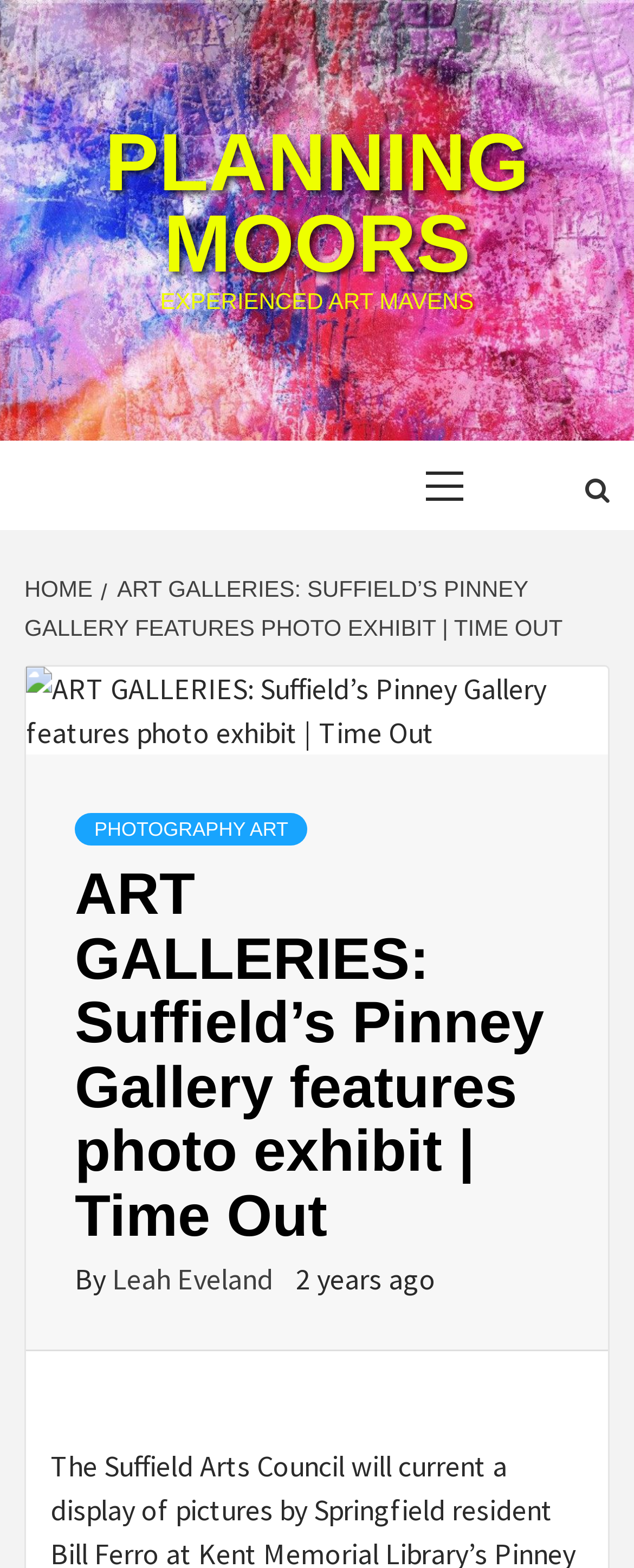What type of exhibit is featured in the Pinney Gallery?
Please ensure your answer to the question is detailed and covers all necessary aspects.

The webpage features a photo exhibit in the Pinney Gallery, as indicated by the header 'ART GALLERIES: Suffield’s Pinney Gallery features photo exhibit | Time Out' and the link 'PHOTOGRAPHY ART'.